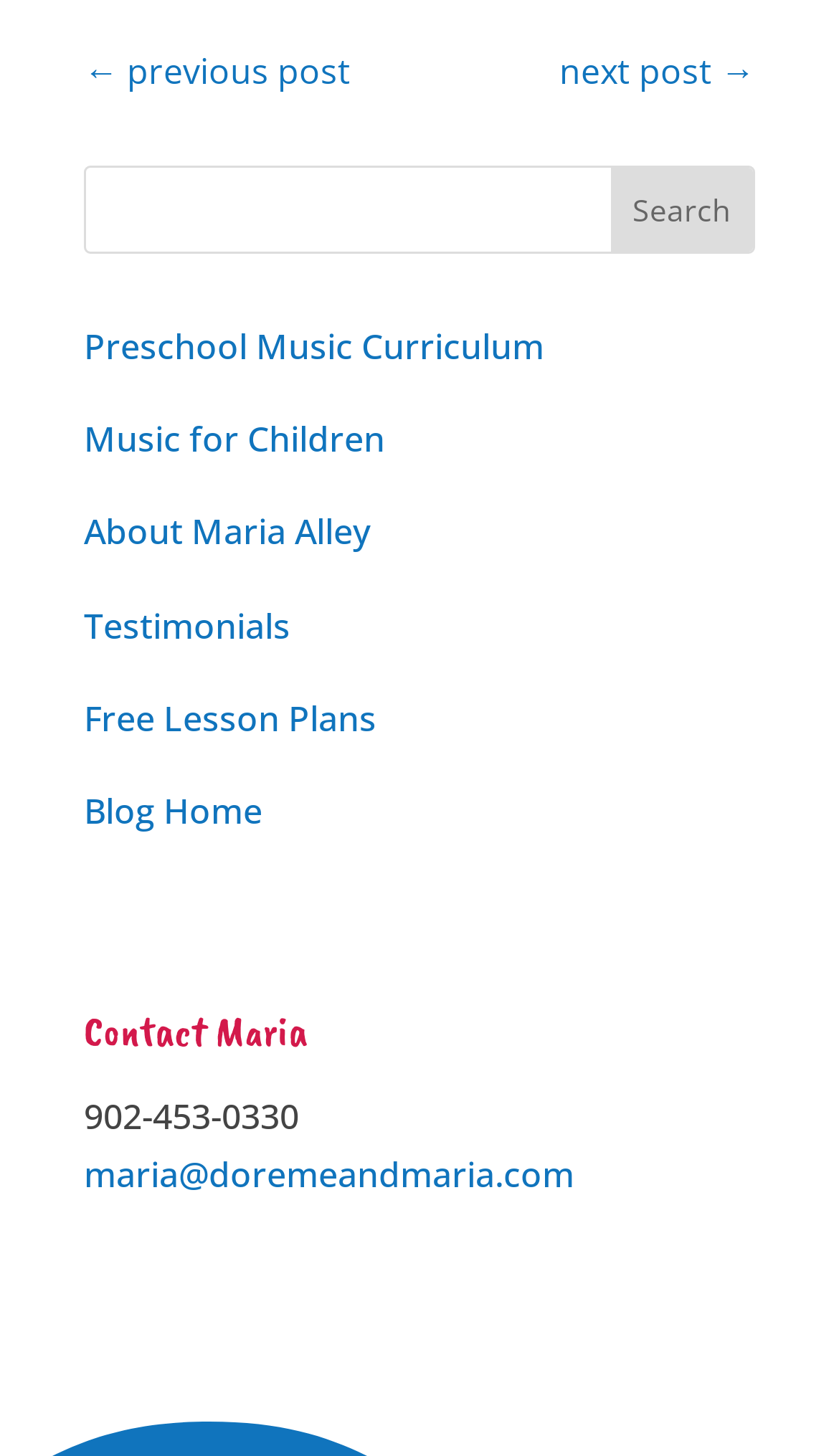How many links are there in the navigation menu?
Can you provide an in-depth and detailed response to the question?

I counted the links in the navigation menu, which are 'Preschool Music Curriculum', 'Music for Children', 'About Maria Alley', 'Testimonials', 'Free Lesson Plans', and 'Blog Home'.